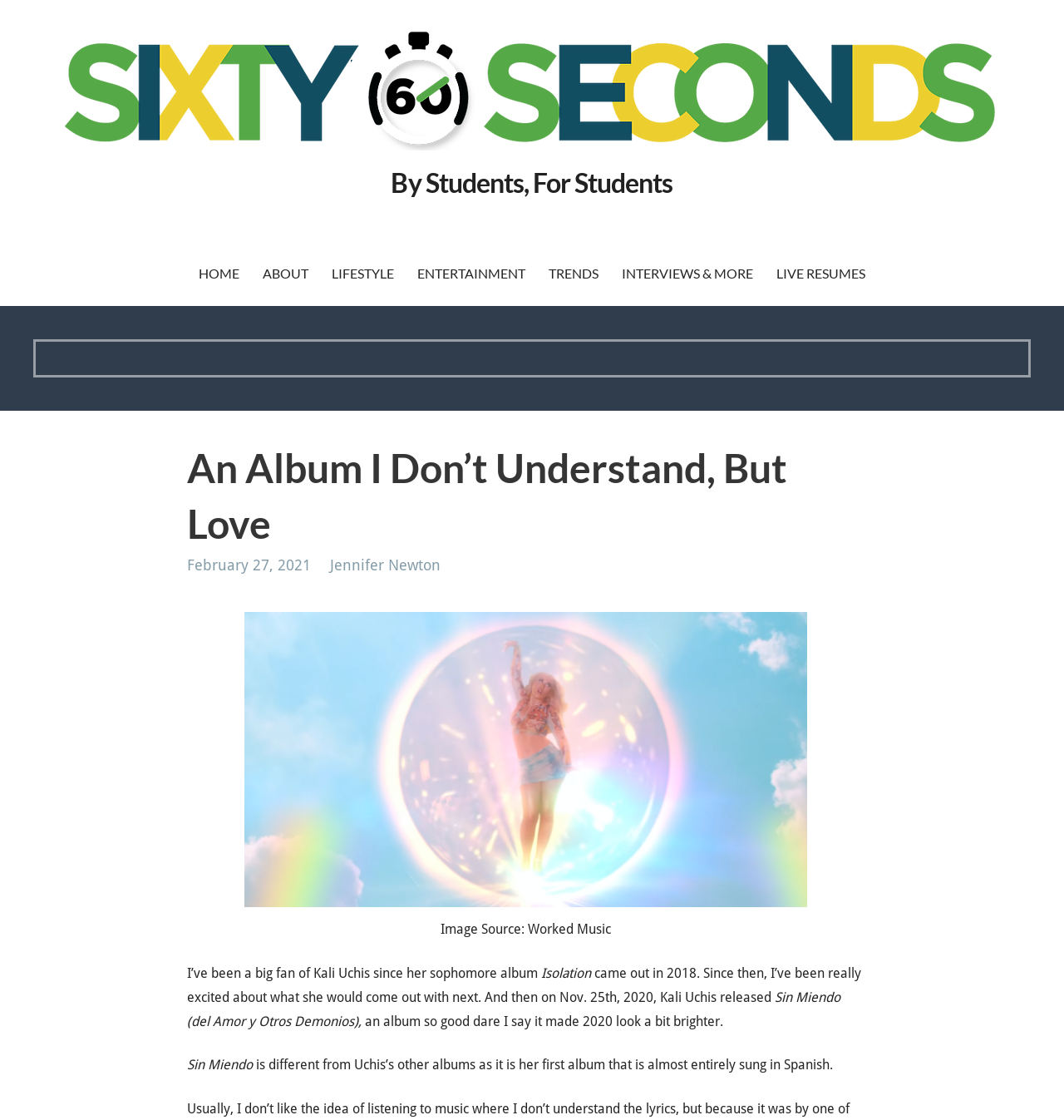Determine the bounding box coordinates of the clickable element necessary to fulfill the instruction: "View Abraaj Brackish 100ml fragrance image". Provide the coordinates as four float numbers within the 0 to 1 range, i.e., [left, top, right, bottom].

None